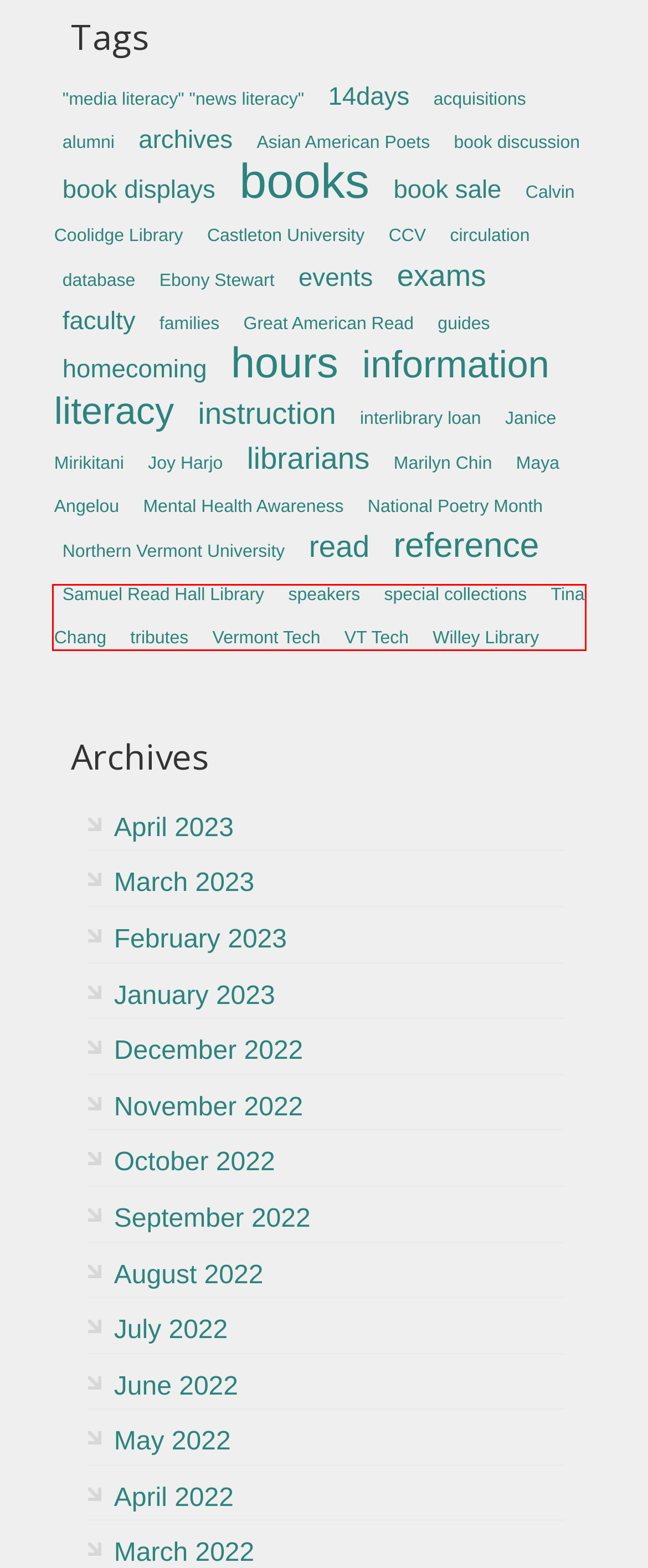Look at the screenshot of a webpage where a red bounding box surrounds a UI element. Your task is to select the best-matching webpage description for the new webpage after you click the element within the bounding box. The available options are:
A. Calvin Coolidge Library News & Events » Tag » National Poetry Month
B. Calvin Coolidge Library News & Events » Tag » Tina Chang
C. Calvin Coolidge Library News & Events » Tag » Ebony Stewart
D. Calvin Coolidge Library News & Events » Tag » Castleton University
E. Calvin Coolidge Library News & Events » Tag » events
F. Calvin Coolidge Library News & Events » Tag » reference
G. Calvin Coolidge Library News & Events » Tag » book displays
H. Calvin Coolidge Library News & Events » Tag » interlibrary loan

B